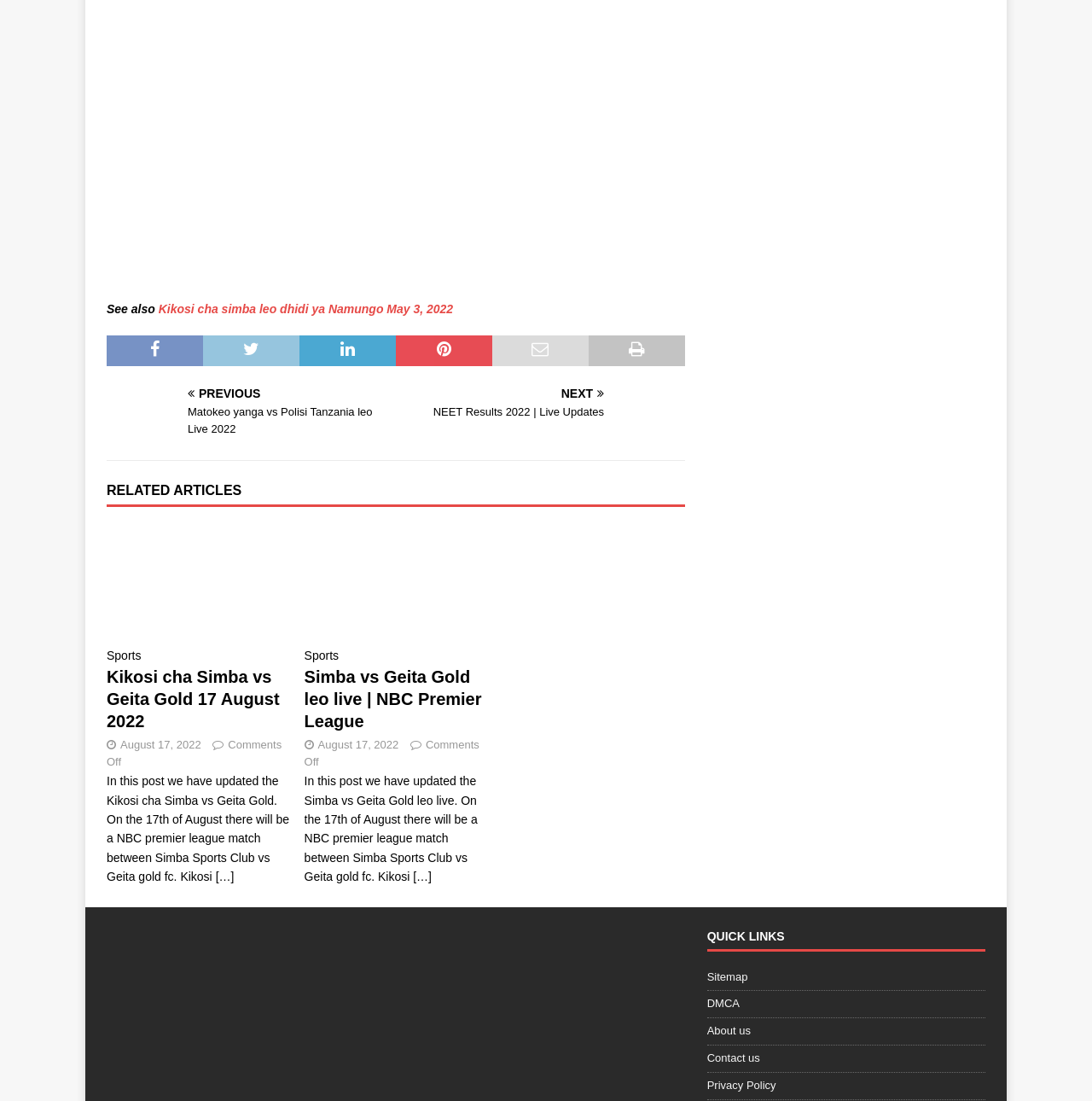Determine the bounding box coordinates for the clickable element to execute this instruction: "Click on the link to see Simba vs Geita Gold leo live | NBC Premier League". Provide the coordinates as four float numbers between 0 and 1, i.e., [left, top, right, bottom].

[0.279, 0.606, 0.441, 0.663]